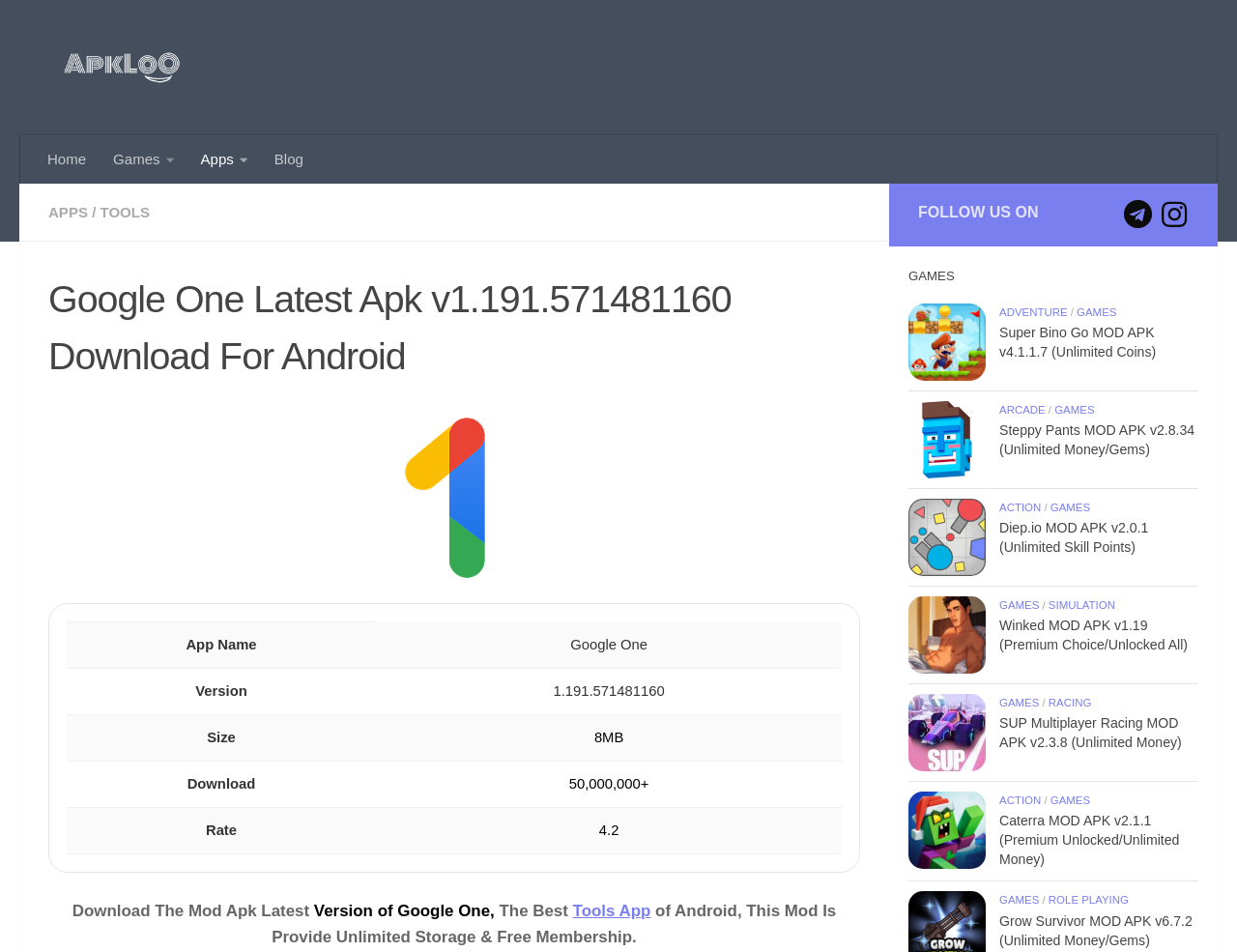What is the size of the Google One mod apk?
From the screenshot, provide a brief answer in one word or phrase.

8MB